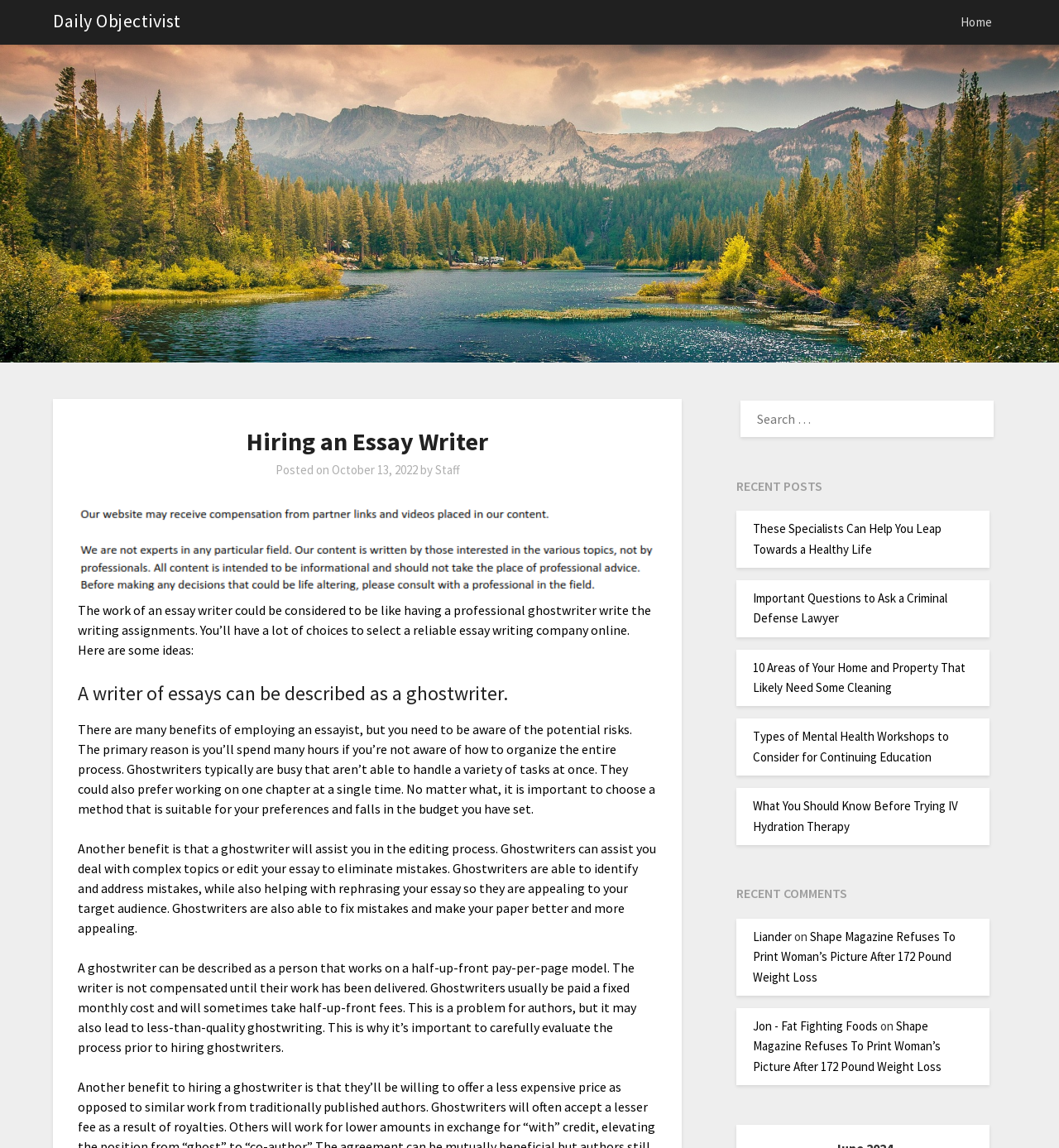Articulate a detailed summary of the webpage's content and design.

The webpage is titled "Hiring an Essay Writer - Daily Objectivist" and has a prominent image at the top, spanning the entire width of the page. Below the image, there is a header section with a heading "Hiring an Essay Writer" and a subheading "Posted on October 13, 2022 by Staff". 

The main content of the page is divided into several sections. The first section starts with a paragraph of text that discusses the benefits of hiring an essay writer, followed by three subheadings: "A writer of essays can be described as a ghostwriter", "There are many benefits of employing an essayist", and "A ghostwriter can be described as a person that works on a half-up-front pay-per-page model". Each subheading is followed by a block of text that elaborates on the topic.

To the right of the main content, there is a search bar with a label "SEARCH FOR:" and a search box. Below the search bar, there are two sections: "RECENT POSTS" and "RECENT COMMENTS". The "RECENT POSTS" section lists five links to recent articles, while the "RECENT COMMENTS" section lists four links to recent comments, each with a username and a link to the commented article.

At the top-right corner of the page, there are two links: "Home" and "Daily Objectivist". The "Daily Objectivist" link is also present at the top-left corner of the page, accompanied by a logo image.